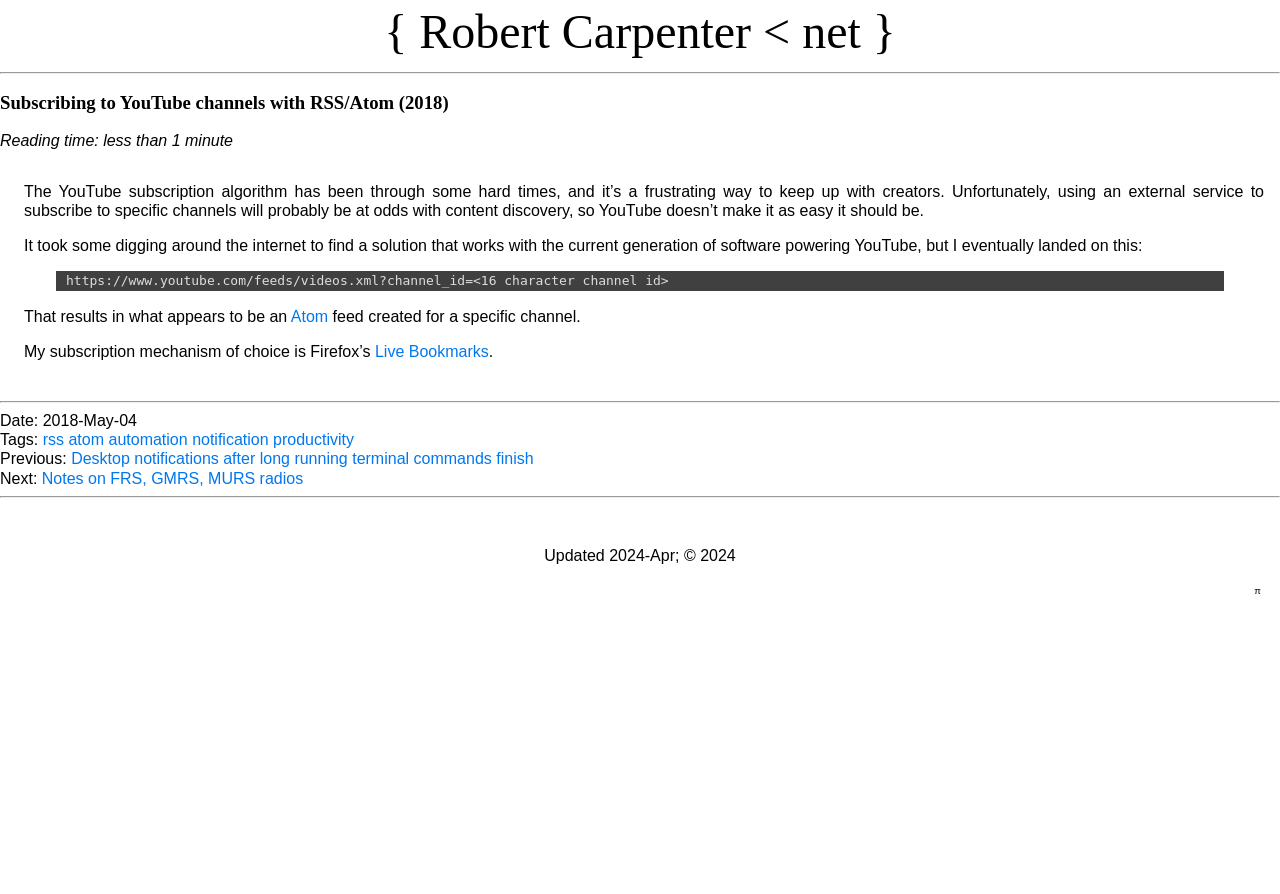Bounding box coordinates are specified in the format (top-left x, top-left y, bottom-right x, bottom-right y). All values are floating point numbers bounded between 0 and 1. Please provide the bounding box coordinate of the region this sentence describes: Atom

[0.227, 0.344, 0.256, 0.363]